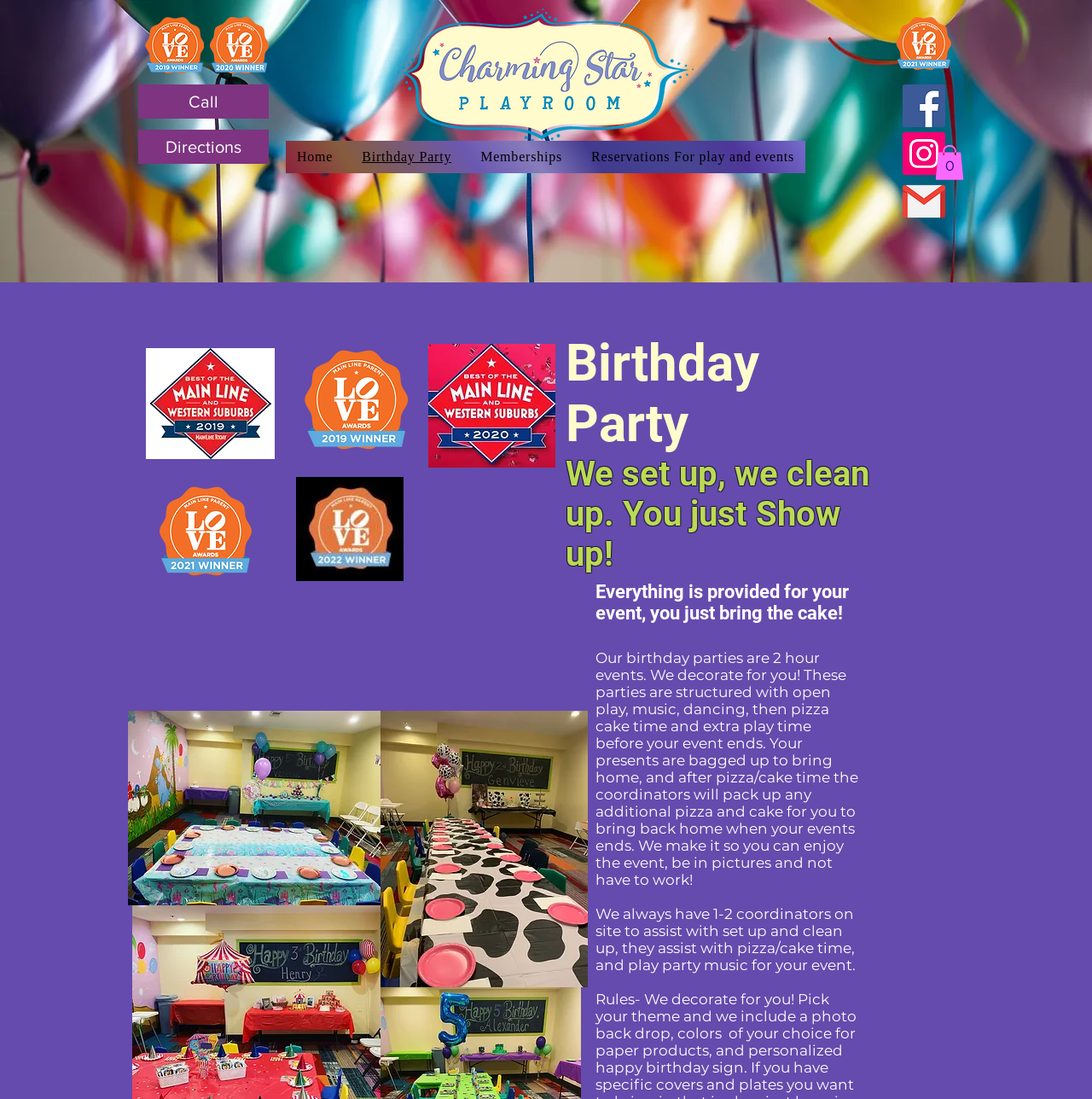How many coordinators are on site?
Please craft a detailed and exhaustive response to the question.

The StaticText element mentions that 'We always have 1-2 coordinators on site to assist with set up and clean up...', which indicates that there are either 1 or 2 coordinators present at the party.